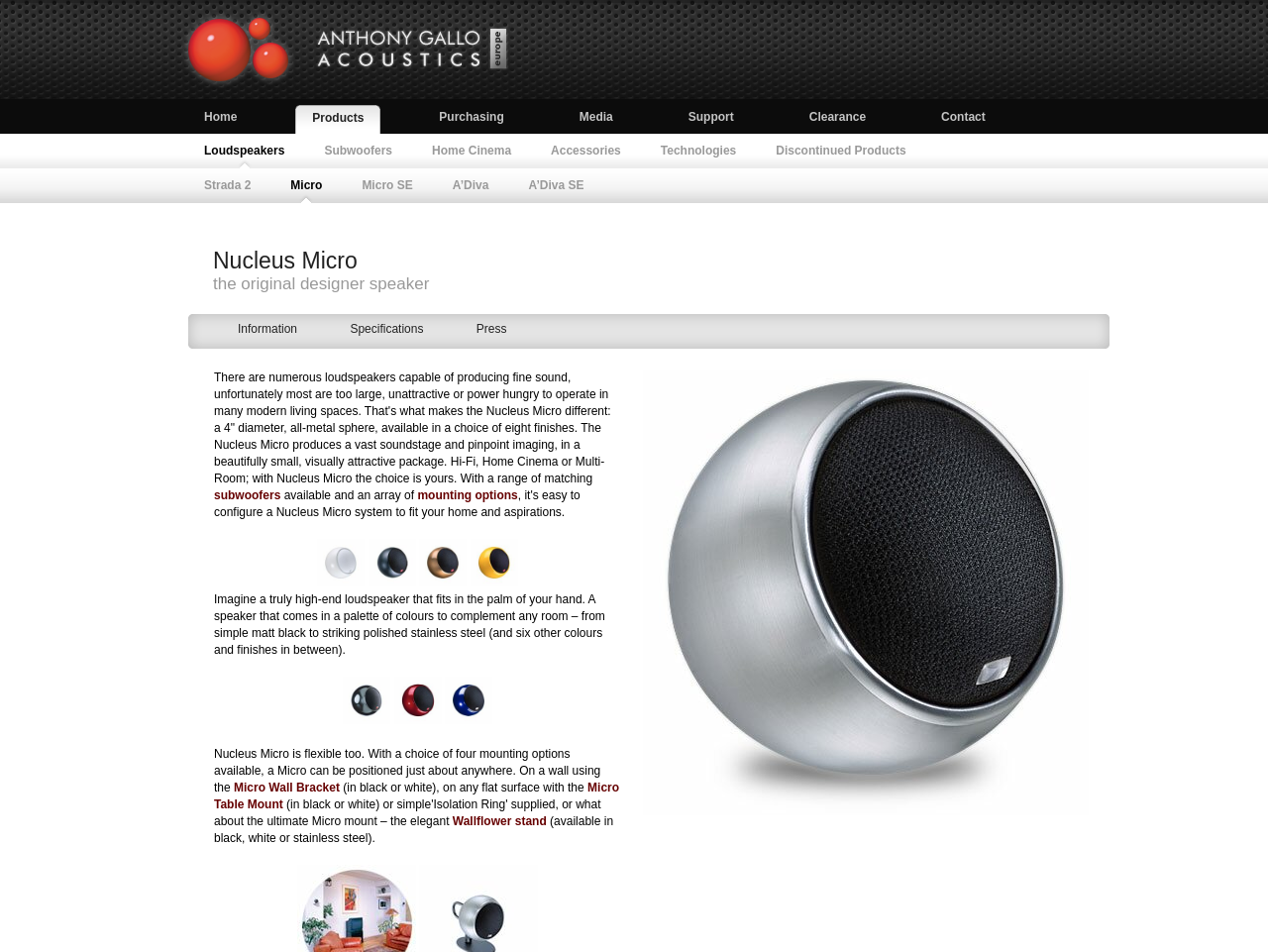Bounding box coordinates must be specified in the format (top-left x, top-left y, bottom-right x, bottom-right y). All values should be floating point numbers between 0 and 1. What are the bounding box coordinates of the UI element described as: A’Diva

[0.341, 0.177, 0.401, 0.213]